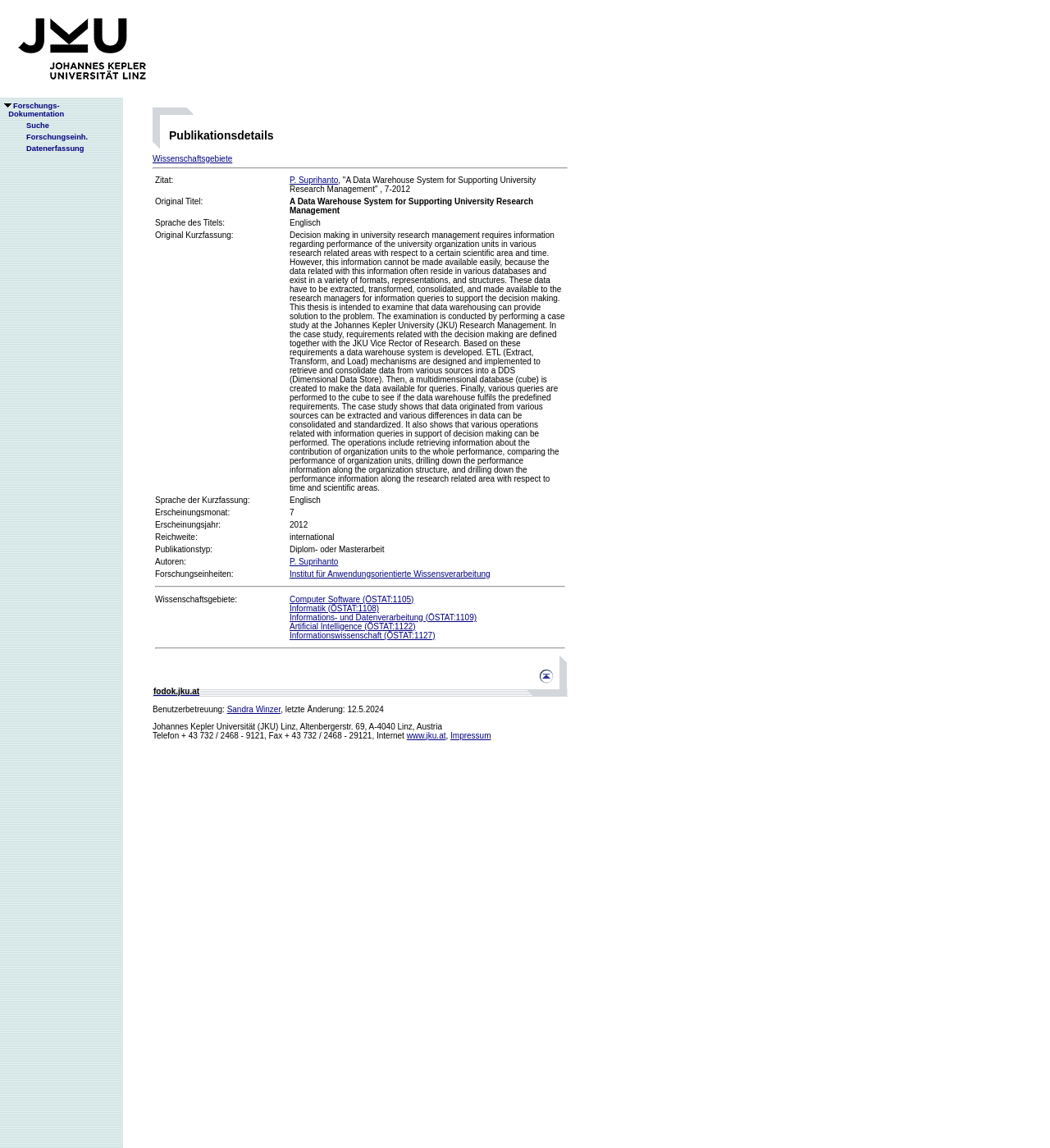Please locate the bounding box coordinates of the element that needs to be clicked to achieve the following instruction: "click the link to JKU Linz". The coordinates should be four float numbers between 0 and 1, i.e., [left, top, right, bottom].

[0.0, 0.079, 0.156, 0.086]